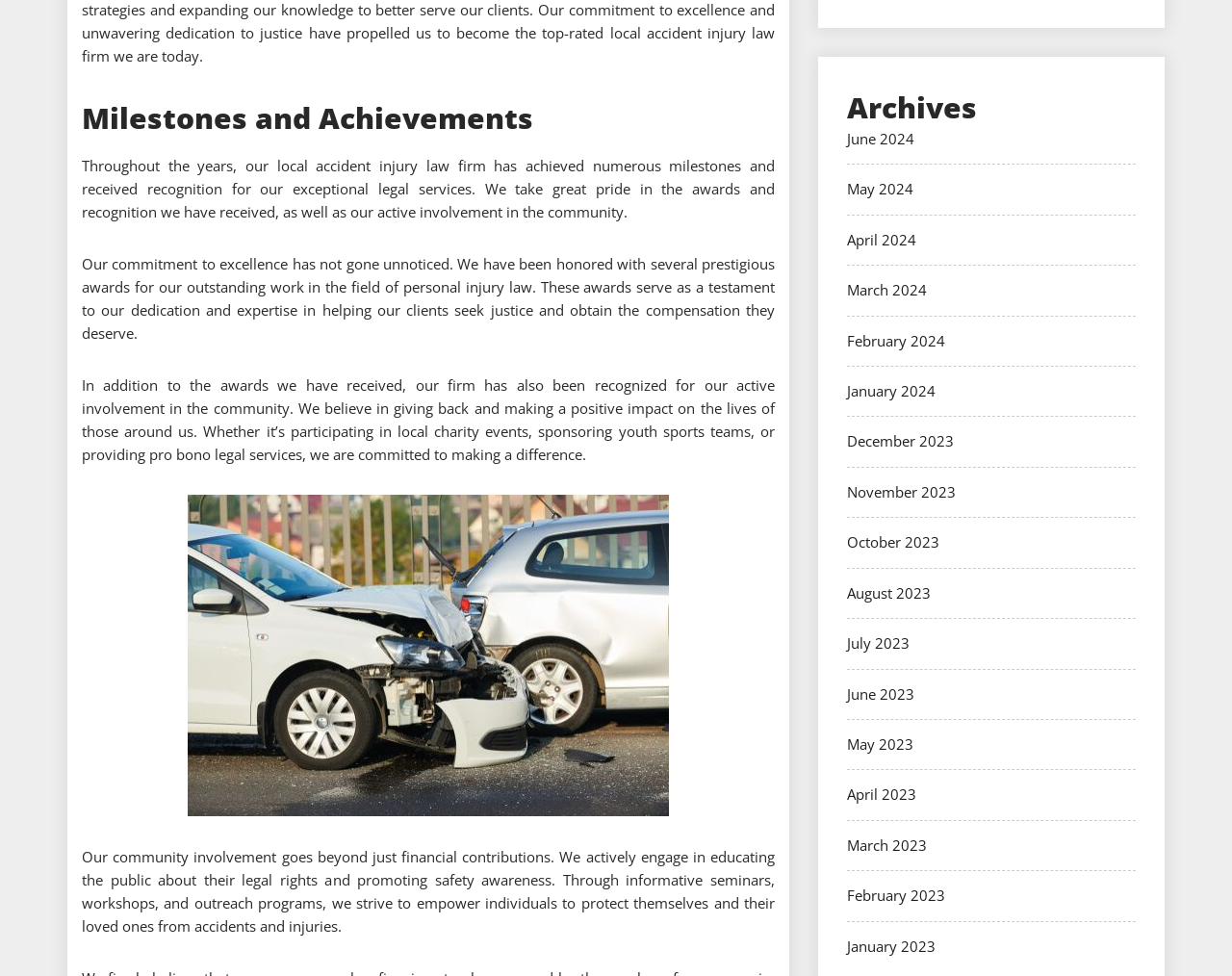Reply to the question with a brief word or phrase: What is the firm involved in besides financial contributions?

Educating the public